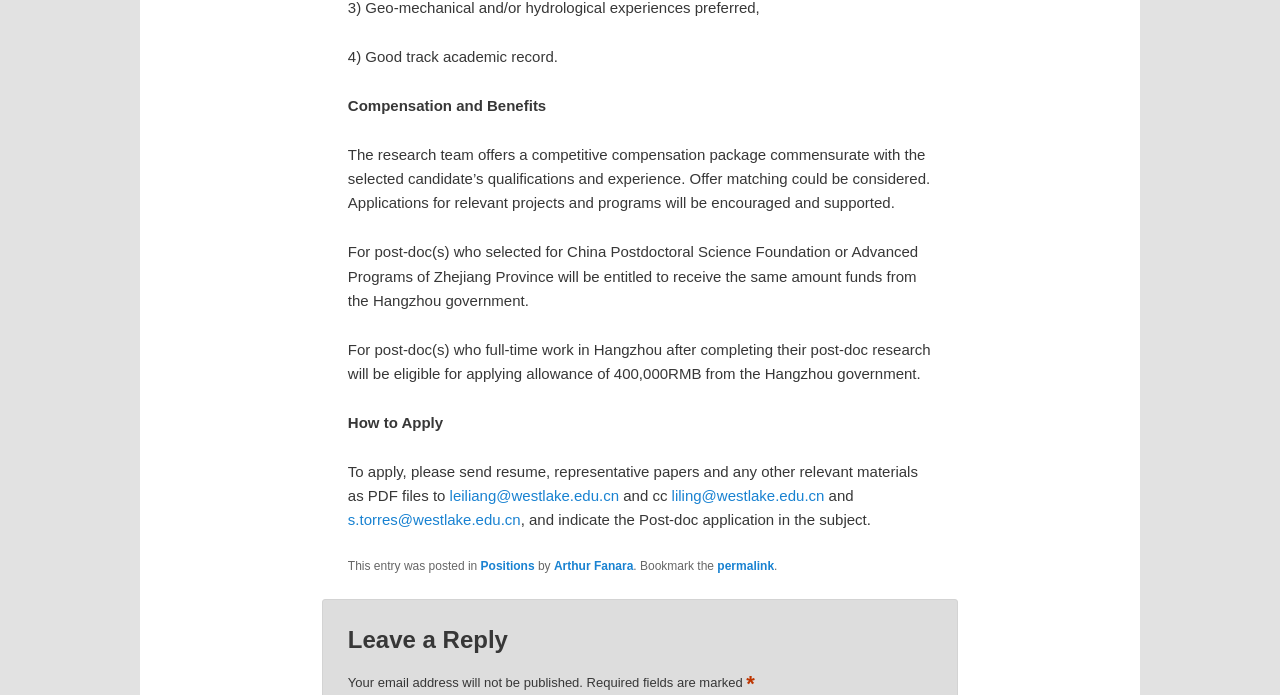What is the research team offering to the selected candidate?
Using the information from the image, give a concise answer in one word or a short phrase.

Competitive compensation package